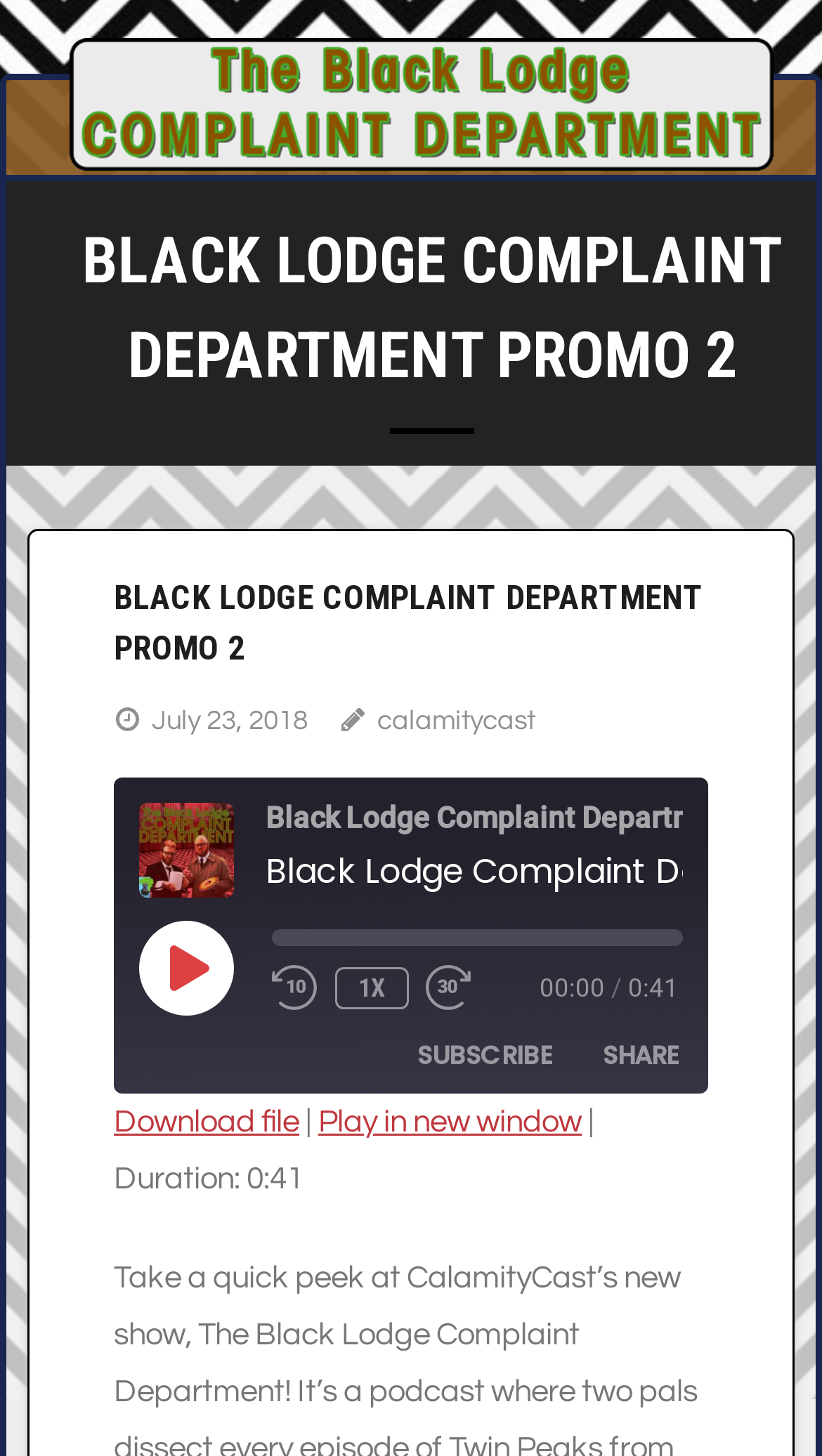Identify the title of the webpage and provide its text content.

BLACK LODGE COMPLAINT DEPARTMENT PROMO 2